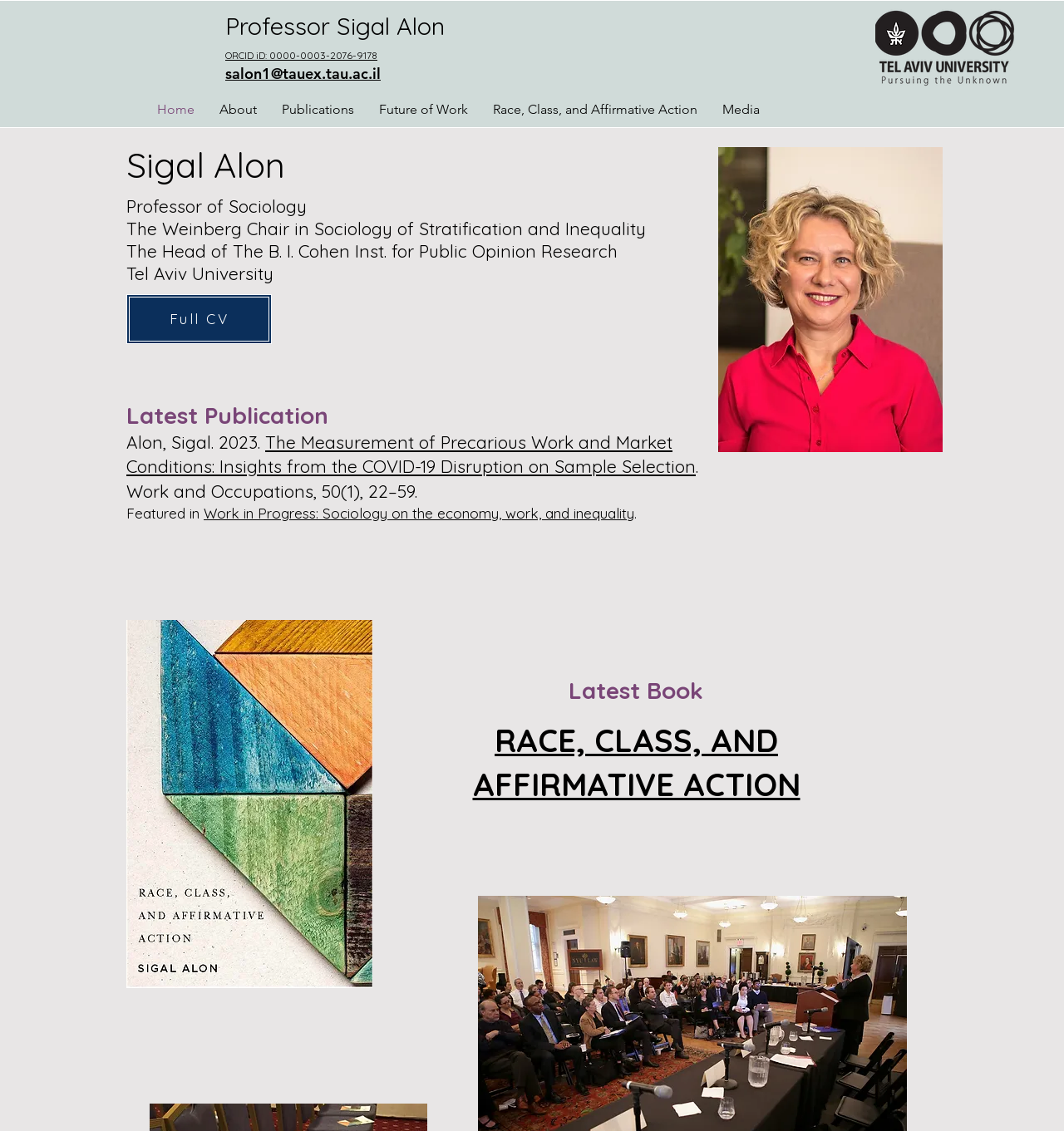Please specify the bounding box coordinates of the clickable region necessary for completing the following instruction: "Contact via email". The coordinates must consist of four float numbers between 0 and 1, i.e., [left, top, right, bottom].

[0.212, 0.057, 0.358, 0.073]